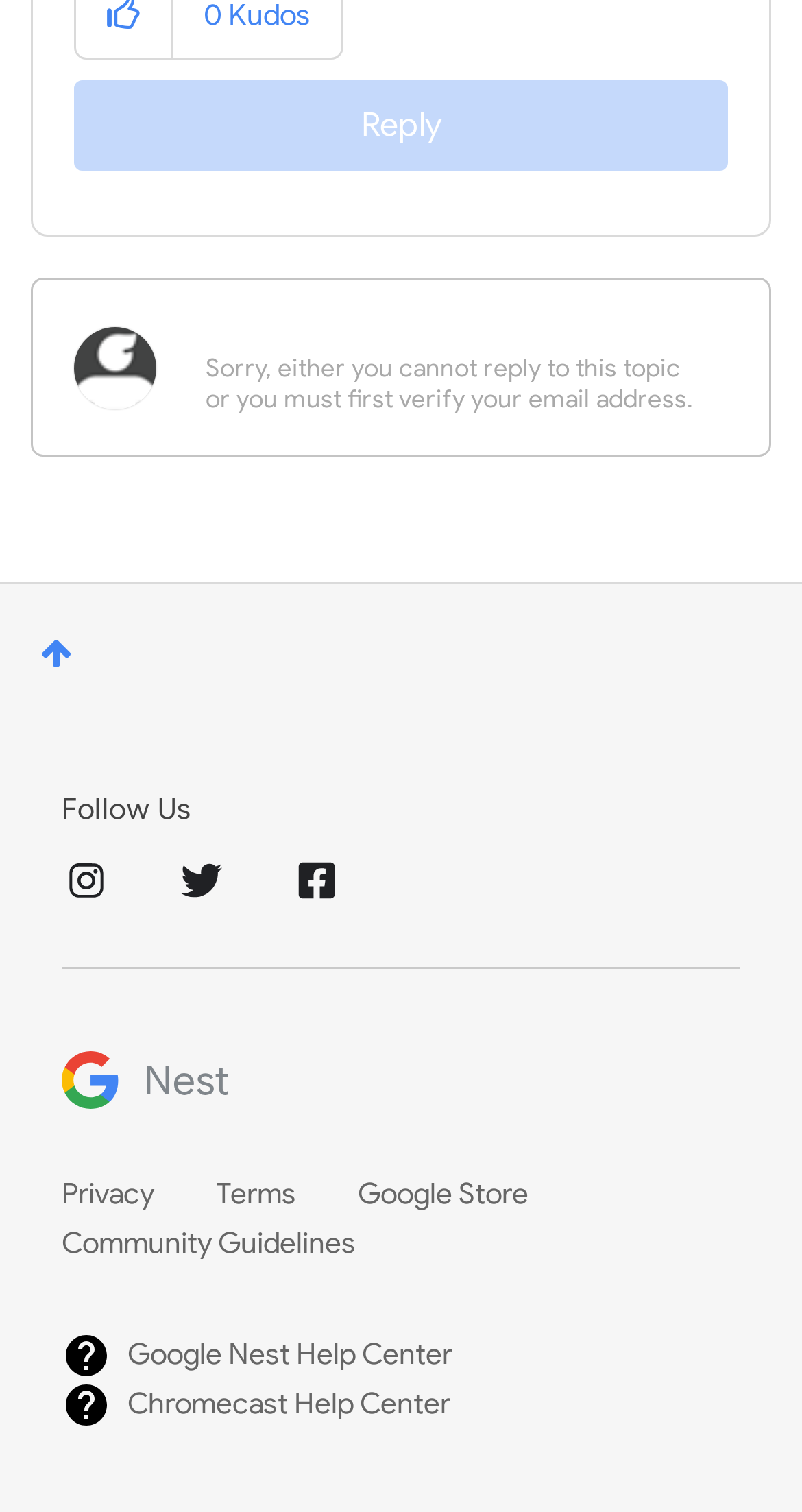Please identify the bounding box coordinates of the region to click in order to complete the task: "Click the Top button". The coordinates must be four float numbers between 0 and 1, specified as [left, top, right, bottom].

[0.0, 0.387, 0.141, 0.478]